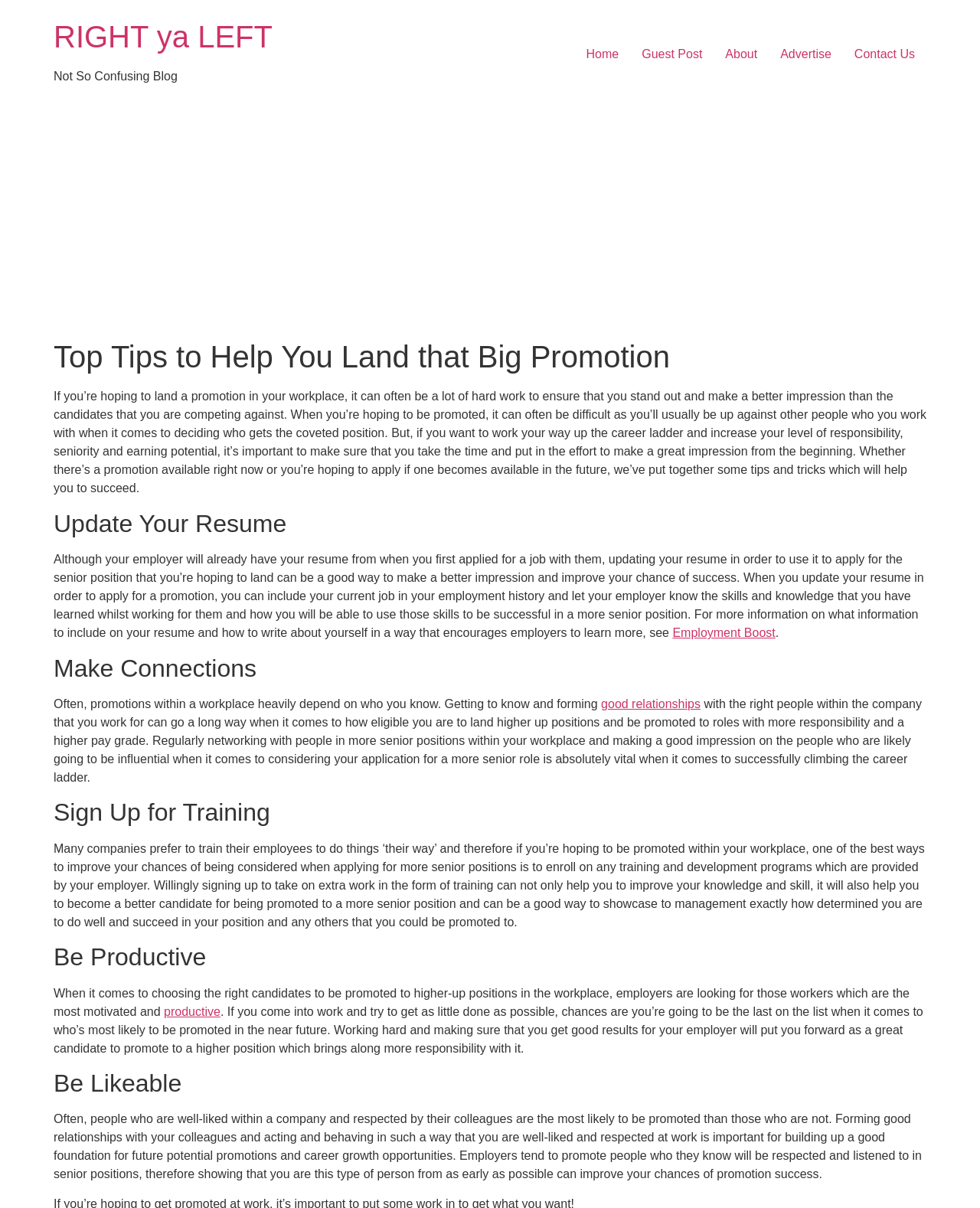Kindly determine the bounding box coordinates of the area that needs to be clicked to fulfill this instruction: "Click on 'Contact Us'".

[0.86, 0.032, 0.945, 0.058]